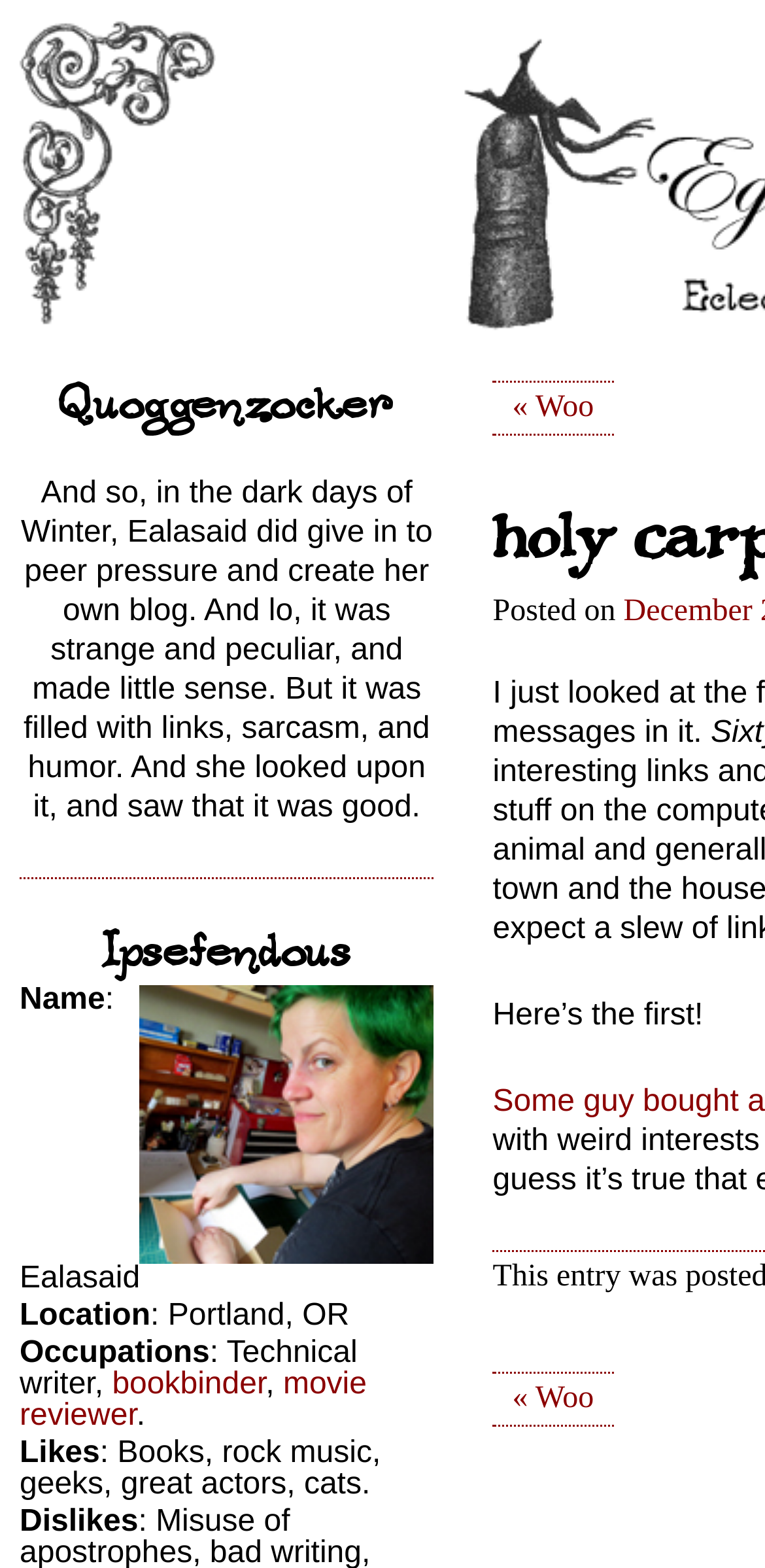Locate and provide the bounding box coordinates for the HTML element that matches this description: "bookbinder".

[0.146, 0.872, 0.347, 0.894]